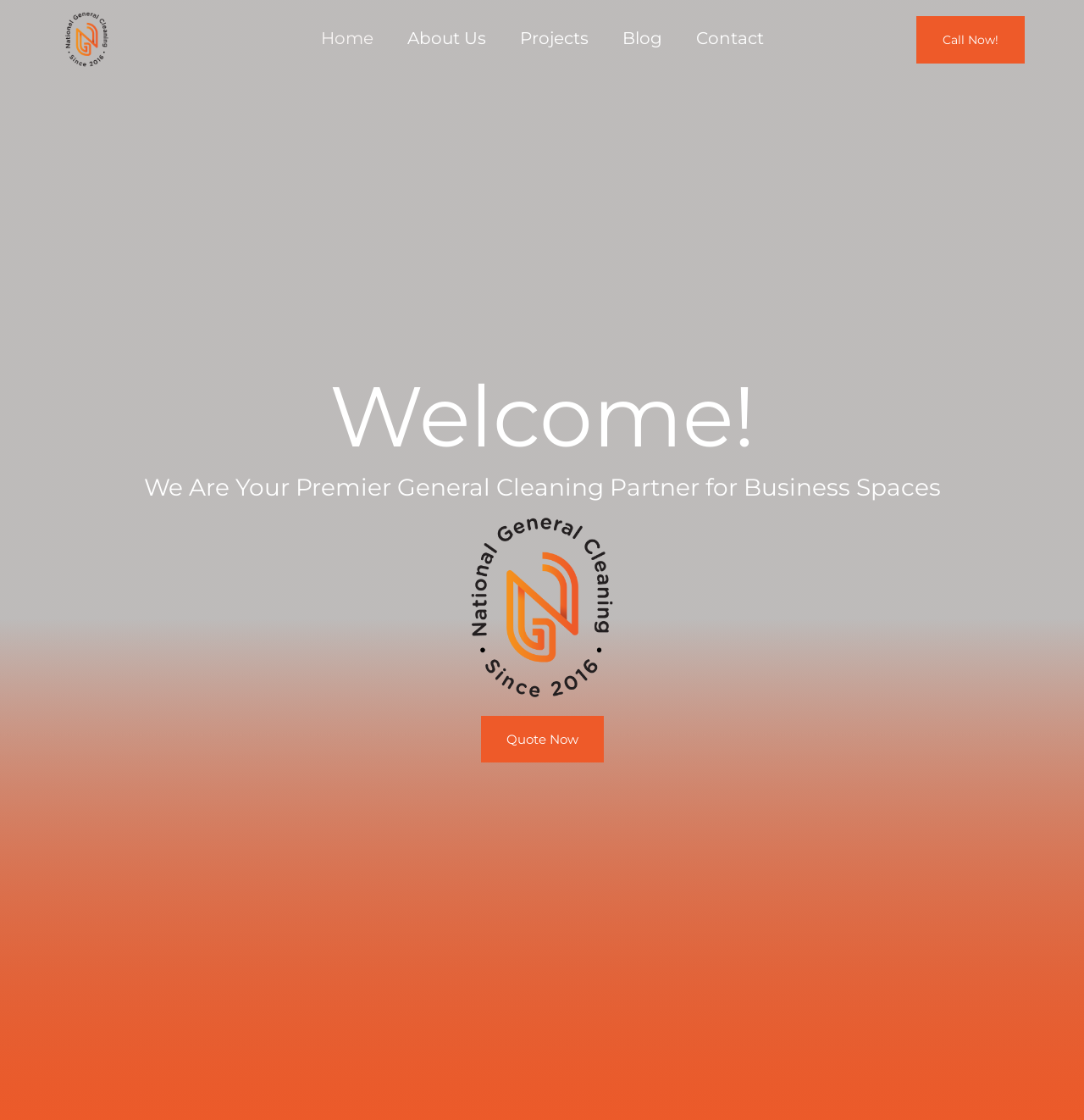Analyze the image and provide a detailed answer to the question: What is the call-to-action button?

The call-to-action button is located in the top-right corner of the webpage, within the bounding box coordinates [0.845, 0.014, 0.945, 0.056]. The button text is 'Call Now!', which is a prominent call-to-action element on the webpage.